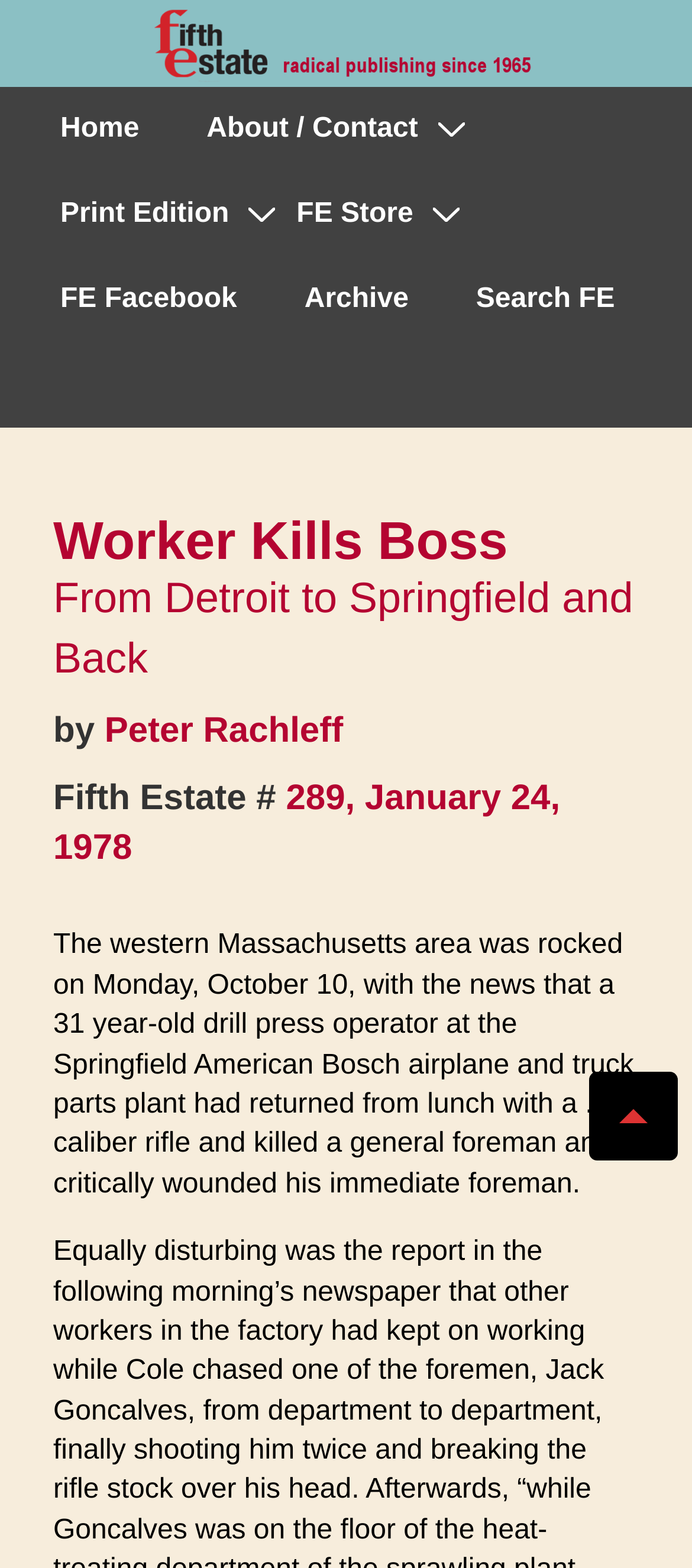What is the title of the current issue?
Provide a fully detailed and comprehensive answer to the question.

The title of the current issue is prominently displayed on the page, with the text 'Worker Kills Boss' in a heading element. This is likely the title of the current issue of the magazine.